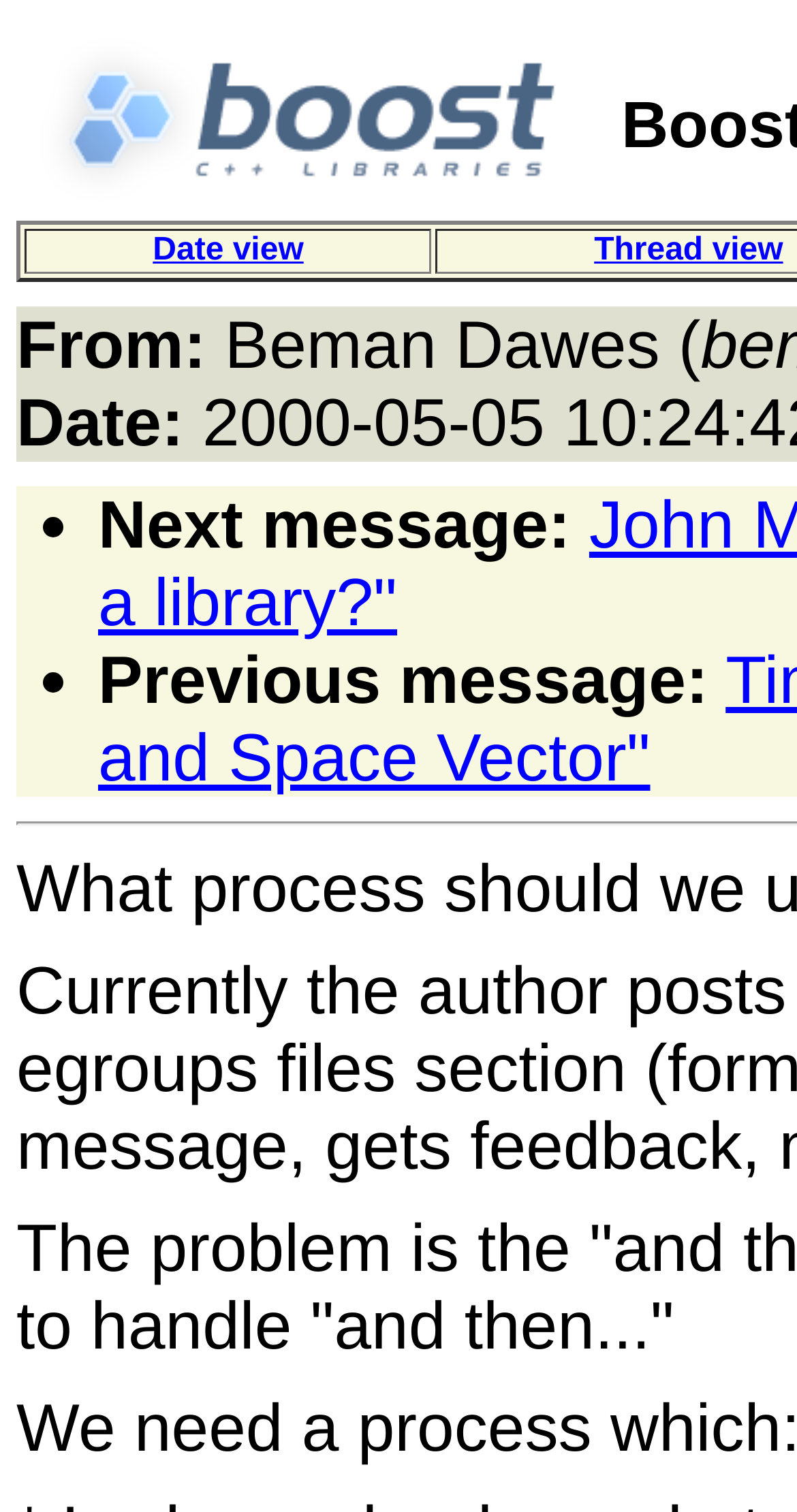Generate a comprehensive description of the webpage.

The webpage appears to be a mailing list page, specifically focused on the process of accepting a library. At the top-left corner, there is a Boost logo, which is an image linked to another page. Below the logo, there are two column headers, "Date view" and "Thread view", which are links that allow users to switch between different viewing modes.

The main content of the page is a message thread, which includes information about the sender, date, and message content. The sender's information is displayed on the left side, with the text "From: Beman Dawes" followed by the date "Date:". 

Below the sender's information, there are two bullet points, each with a link to navigate to the next or previous message in the thread. The text "Next message:" and "Previous message:" are displayed next to the bullet points, respectively.

At the bottom of the page, there is a message snippet that reads "to handle 'and then...'", which appears to be a quote or a preview of the message content. Overall, the page is structured to facilitate navigation and reading of message threads related to the process of accepting a library.